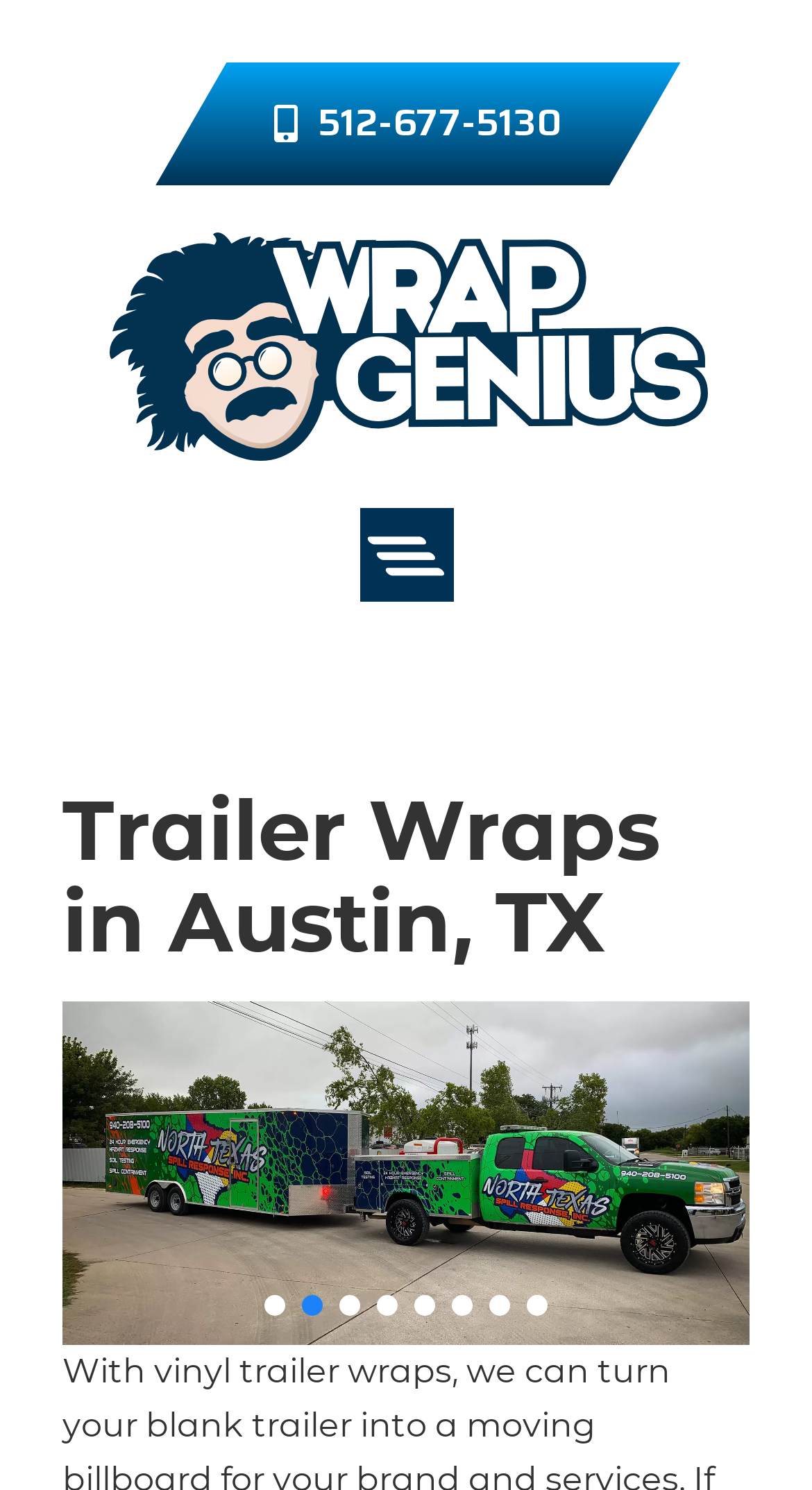Locate the bounding box coordinates of the element that should be clicked to execute the following instruction: "check customer reviews".

None